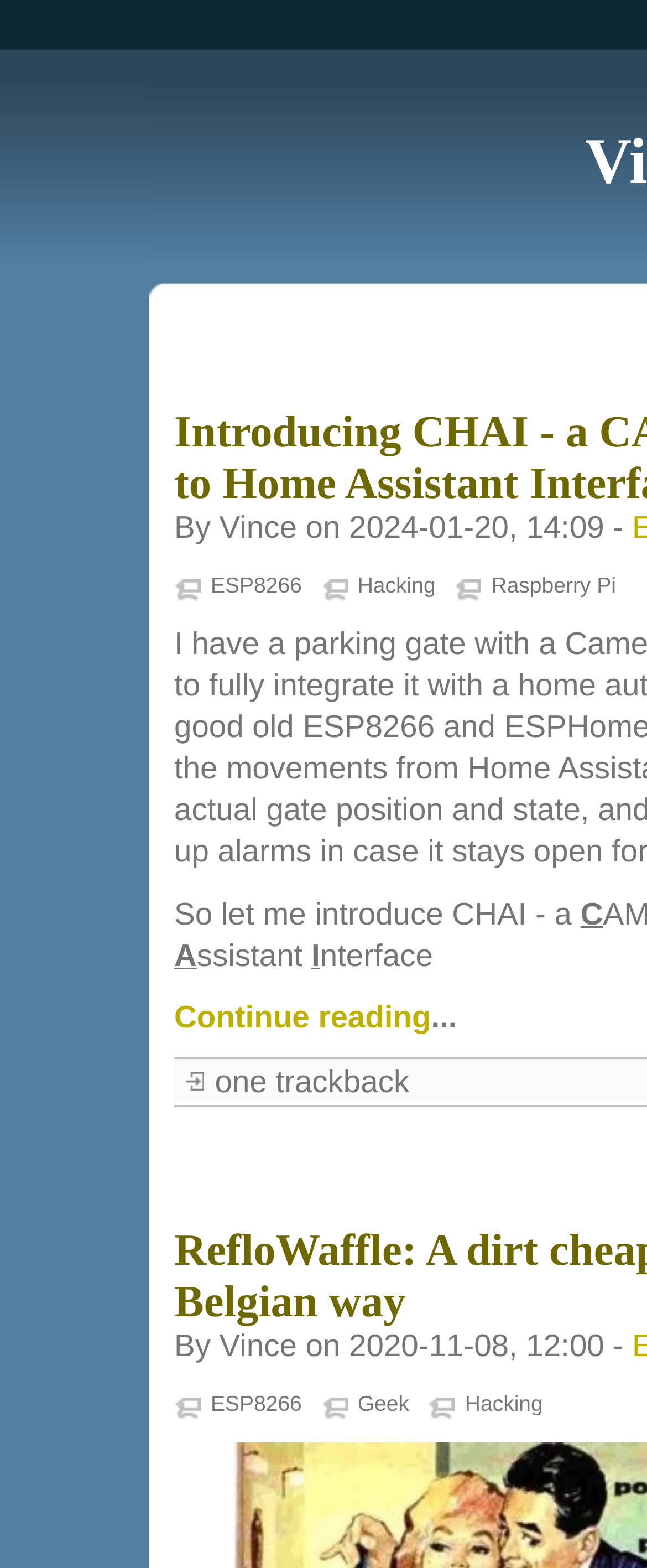What is the category of the second article? Refer to the image and provide a one-word or short phrase answer.

Geek